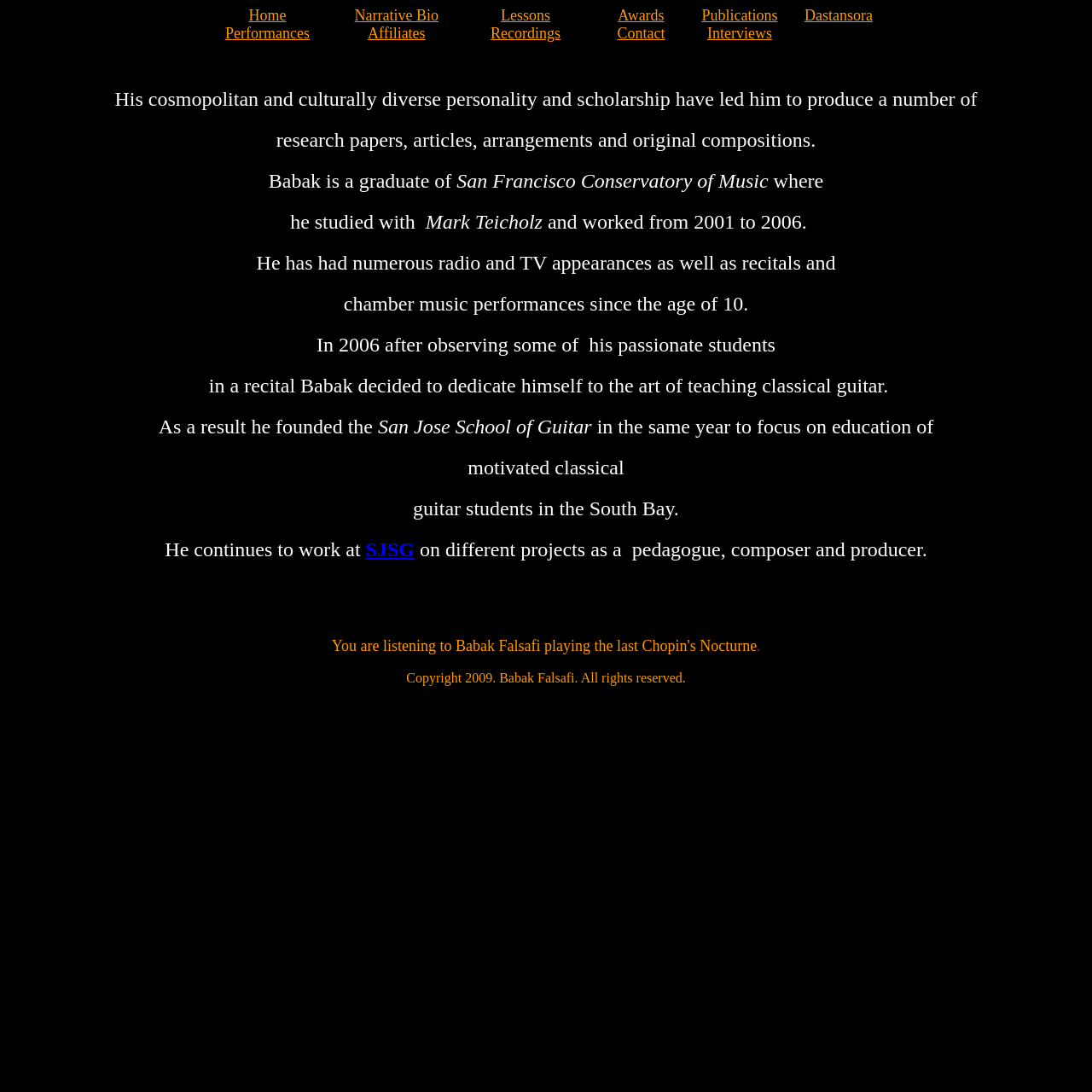Detail the various sections and features present on the webpage.

This webpage is about Babak Falsafi, a classical guitarist and educator. At the top, there is a navigation menu with 8 tabs: Home, Narrative Bio, Lessons, Awards, Publications, Dastansora, Performances, and Affiliates, followed by Recordings, Contact, and Interviews. 

Below the navigation menu, there is a brief biography of Babak Falsafi, describing his background, education, and career as a classical guitarist and educator. The biography mentions his research papers, articles, arrangements, and original compositions, as well as his experience as a performer and teacher. 

In the middle of the page, there is an audio player with a description "You are listening to Babak Falsafi playing the last Chopin's Nocturne." 

At the bottom of the page, there are three lines of text: "Alternative content", "Copyright 2009. Babak Falsafi. All rights reserved.", and a small empty space.